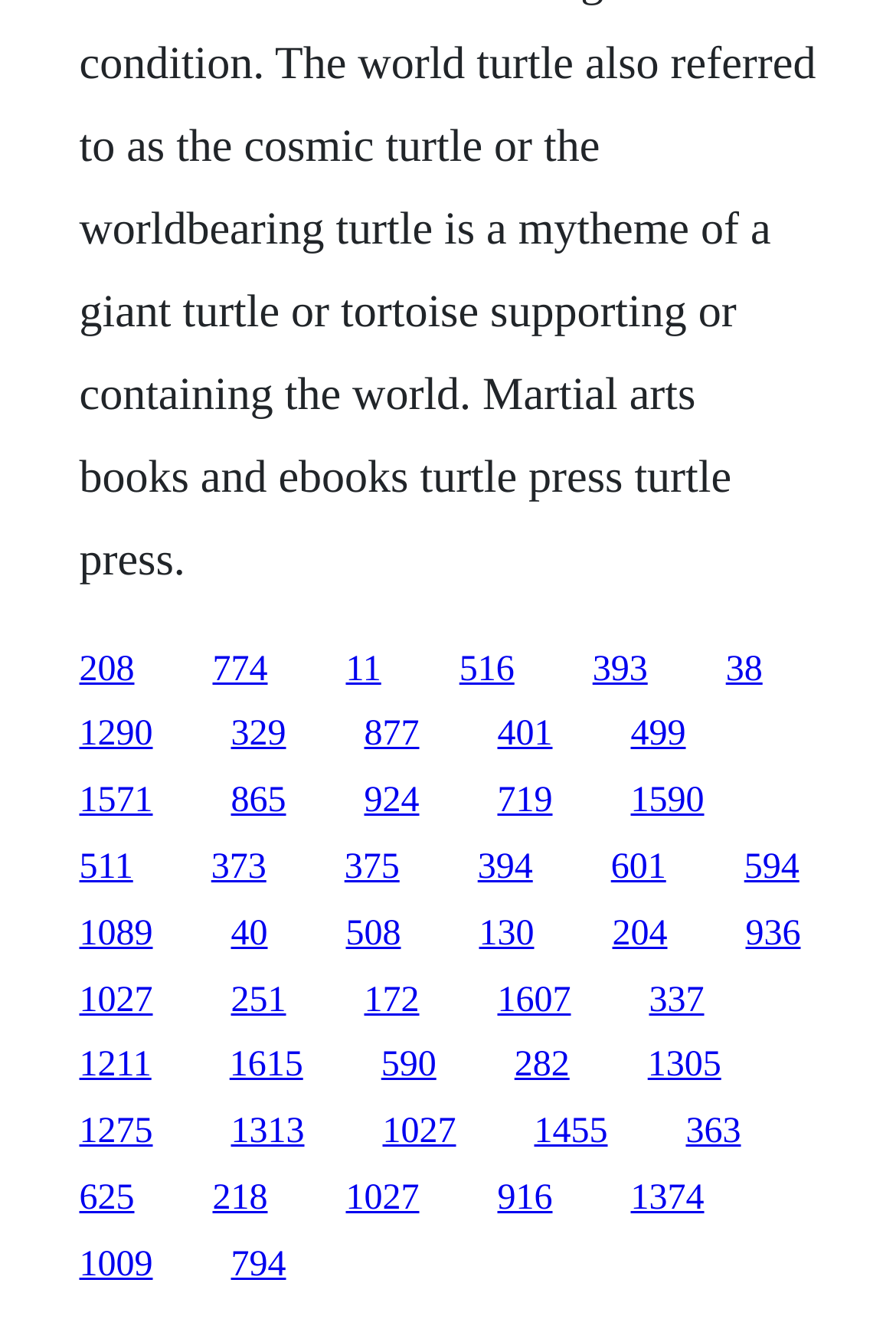What is the distance between the link '511' and the link '594'?
Answer the question with as much detail as you can, using the image as a reference.

I calculated the distance between the link '511' and the link '594' by subtracting their x1 coordinates. The distance is 0.149.